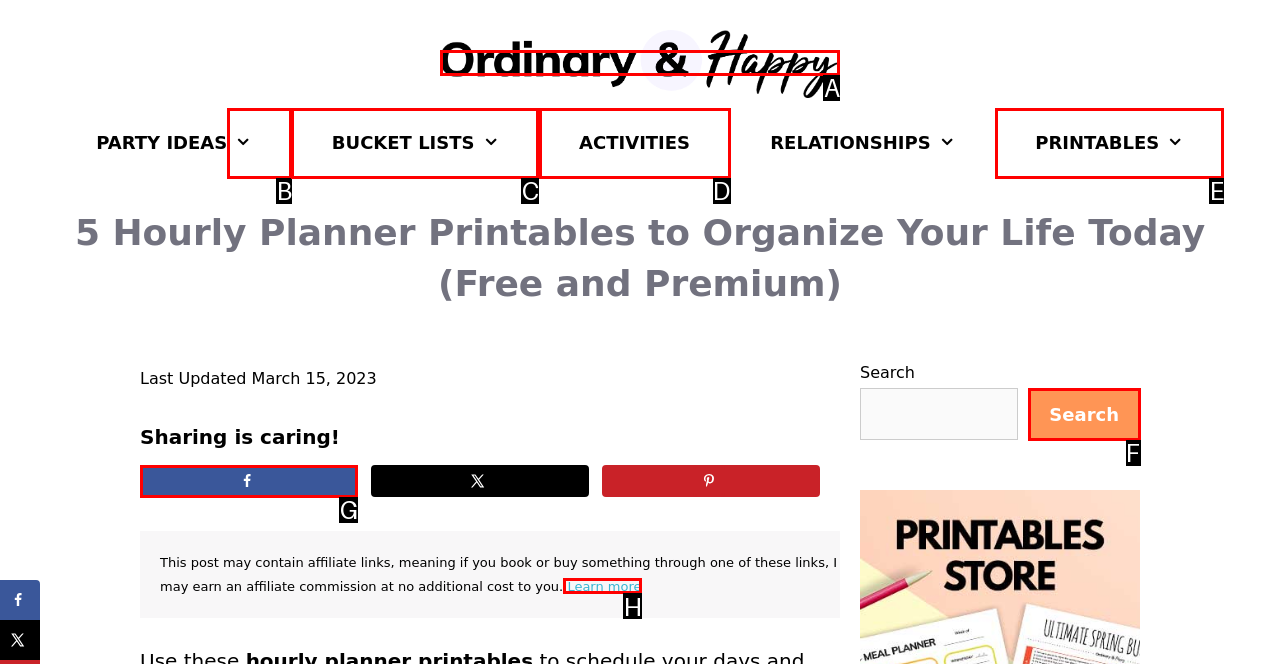Identify the correct UI element to click to follow this instruction: Click on the 'Ordinary and Happy' link
Respond with the letter of the appropriate choice from the displayed options.

A